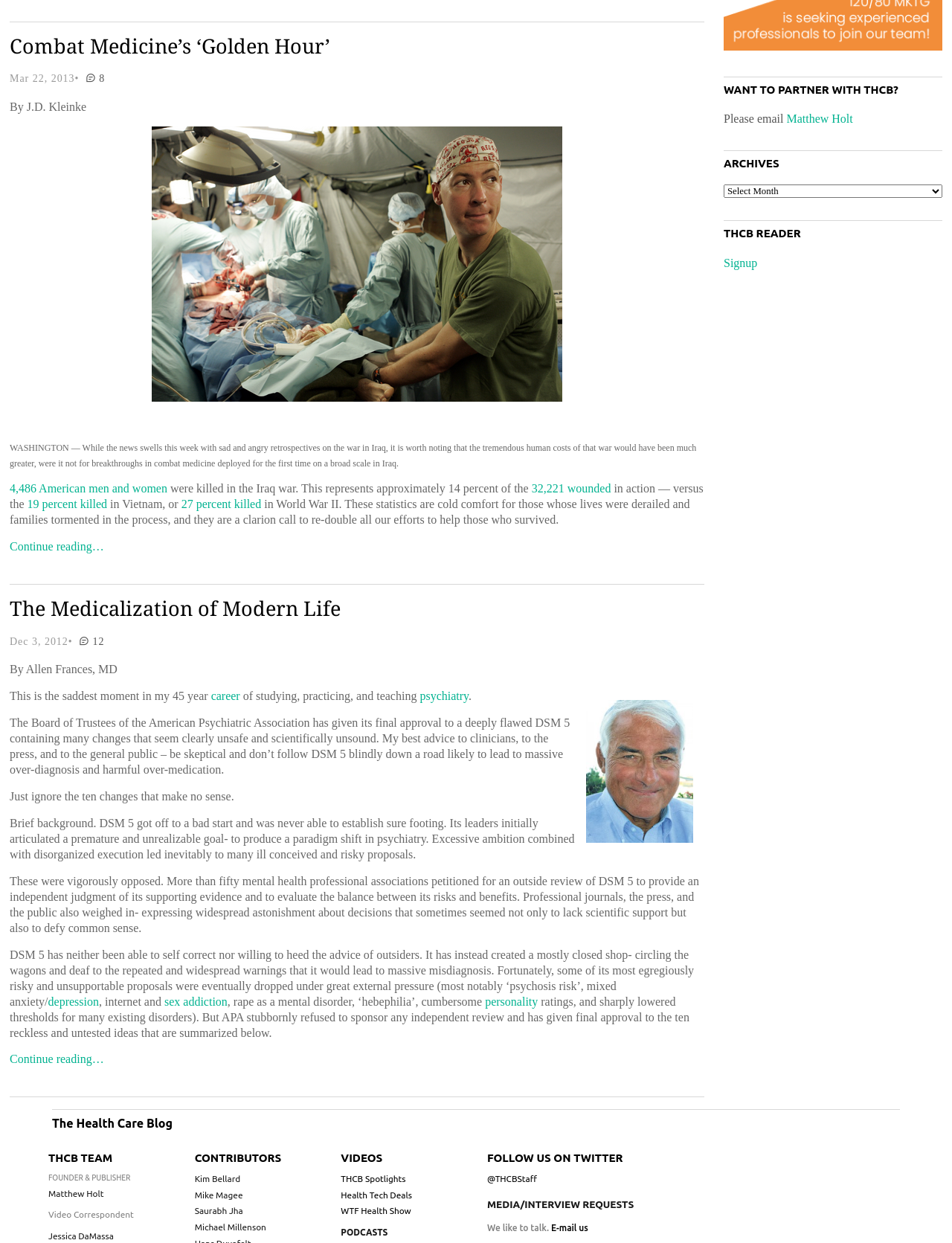What is the name of the blog?
Please provide a detailed answer to the question.

The name of the blog is 'The Health Care Blog', which is displayed at the bottom of the webpage.